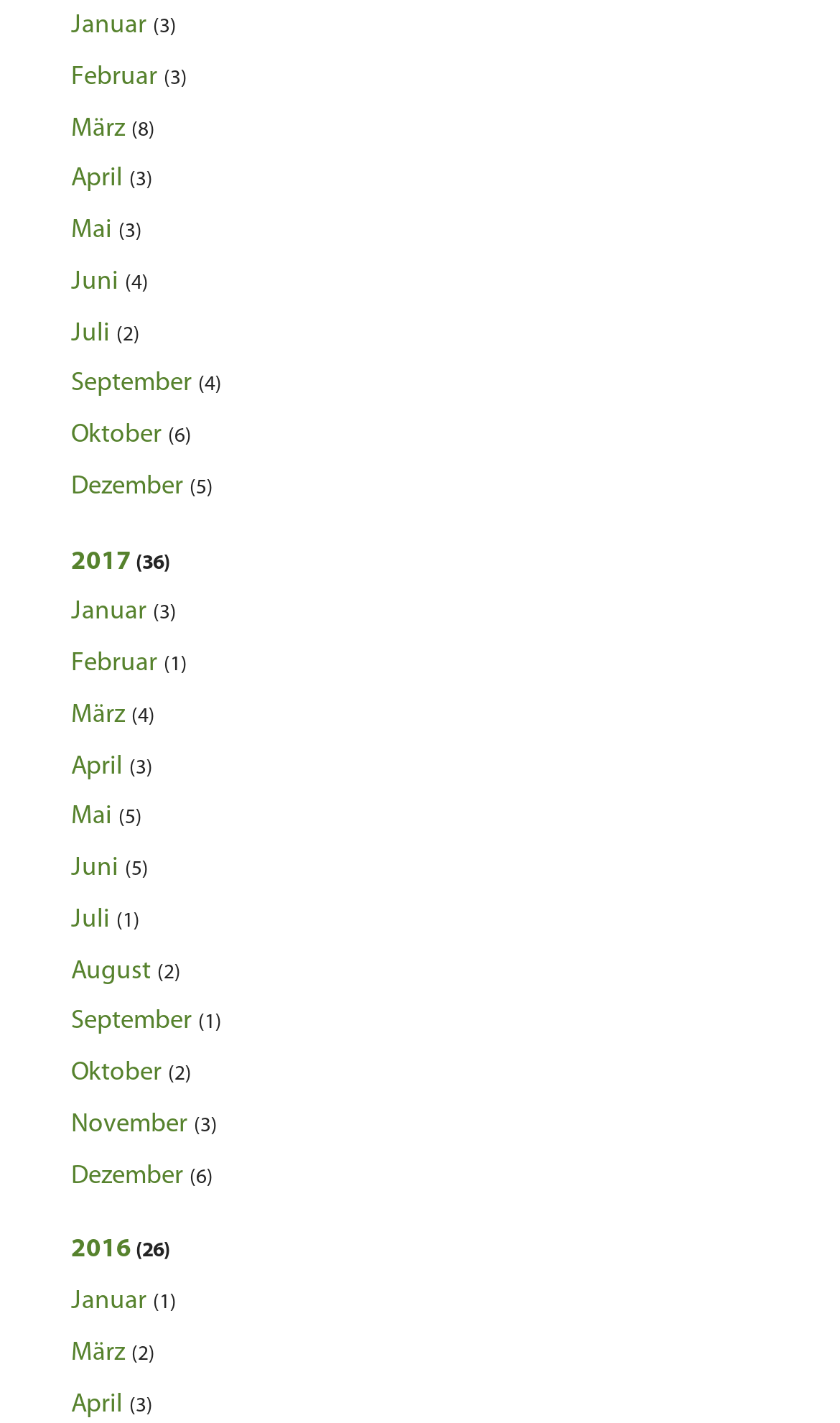What is the month with the most links?
Using the image as a reference, answer with just one word or a short phrase.

Oktober